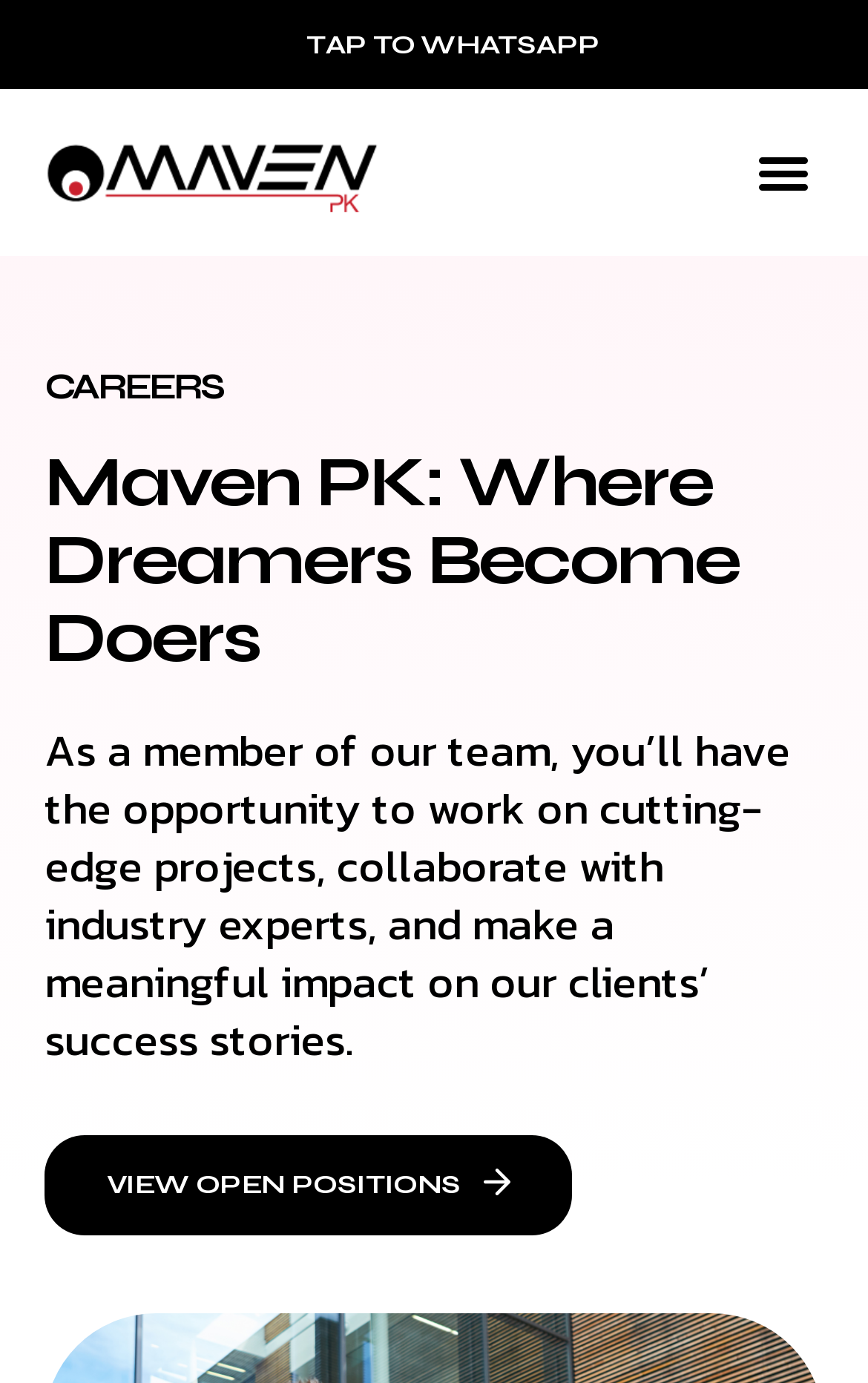What can be viewed on the webpage?
Please give a well-detailed answer to the question.

There is a link on the webpage with the text 'VIEW OPEN POSITIONS', which suggests that open positions can be viewed on the webpage.